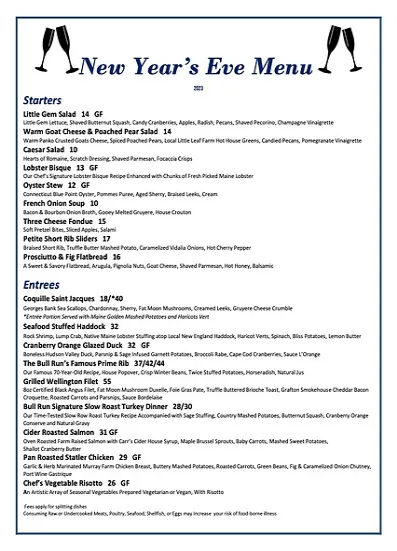Detail the scene depicted in the image with as much precision as possible.

This image features a beautifully designed New Year's Eve menu for a tavern, showcasing a selection of exquisite dishes. The top of the menu is embellished with elegant graphics, suggesting a celebratory atmosphere. 

The menu is divided into sections, starting with "Starters," which include options like Little Gem Salad with various fresh ingredients, and a Lobster Bisque enriched with flavorful Maine lobster. 

It continues with hearty "Entrees," featuring Coquille Saint Jacques and dishes such as Herb Roasted Prime Rib with a side of garlic mashed potatoes. There's also a note on a delightful selection of vegetarian options and other traditional fare, ensuring there's something for everyone.

Overall, the menu presents a festive and inviting selection perfect for ringing in the New Year, complete with attention to detail that reflects the establishment's commitment to a memorable dining experience.